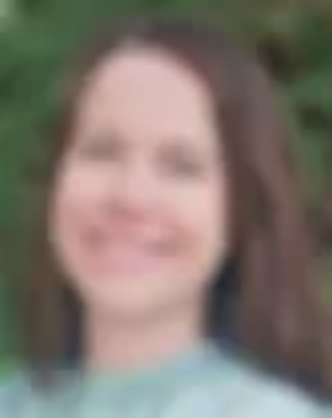Create a detailed narrative of what is happening in the image.

The image features Diane Trasatti, M.S., CCC-SLP, TSSLD-BE, a bilingual speech therapist based in Florida. In the photo, she is smiling and appears friendly, embodying a welcoming demeanor. Diane has a professional background with over 13 years of experience working with children across various settings, such as public schools, private preschools, early intervention programs, and a pediatric hospital. Her work focuses on supporting language development and empowering caregivers and educators in effective communication strategies. The backdrop suggests a natural or outdoor setting, emphasizing her approachable personality and commitment to her field.